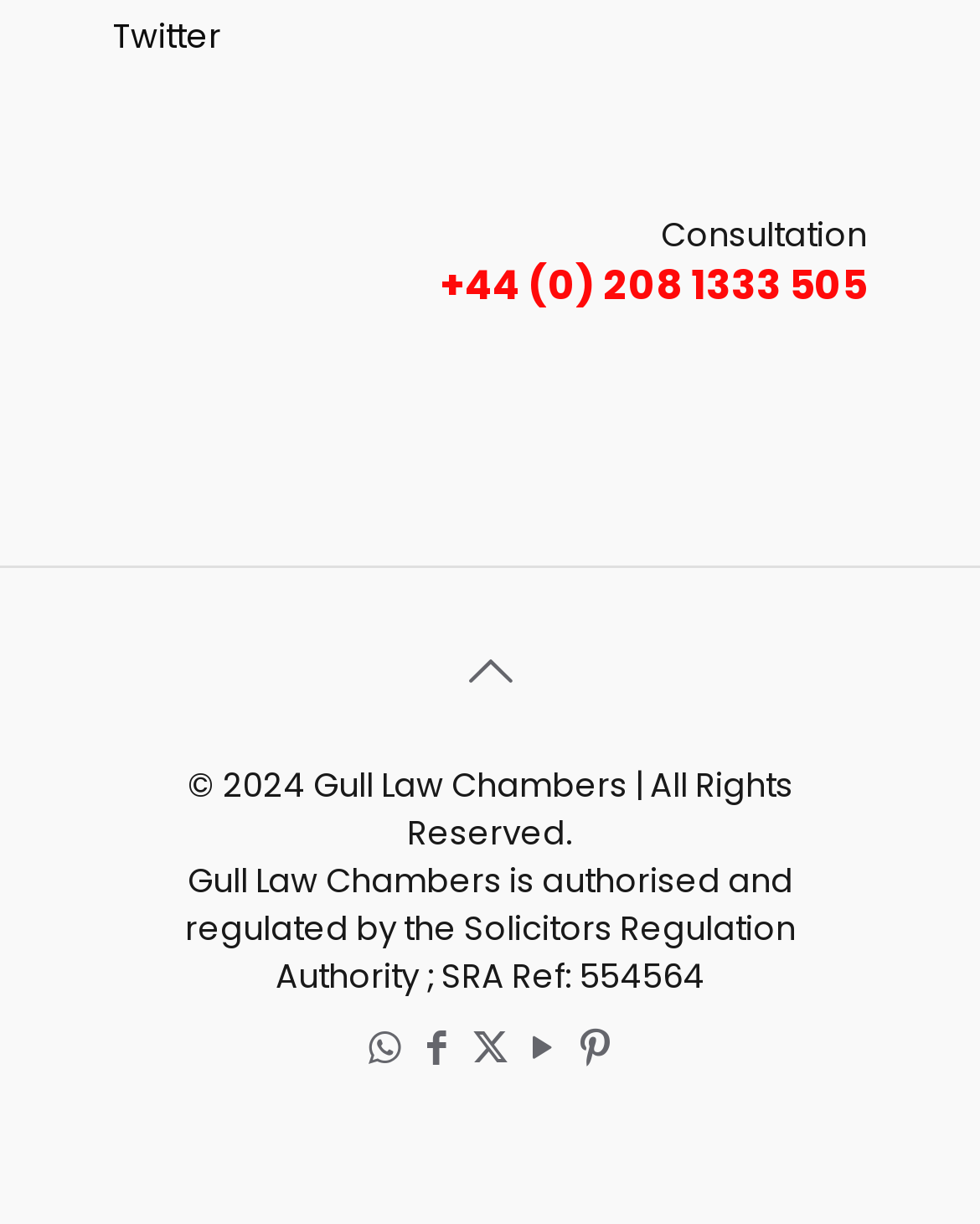Provide a short answer to the following question with just one word or phrase: How many social media icons are present at the bottom of the page?

5